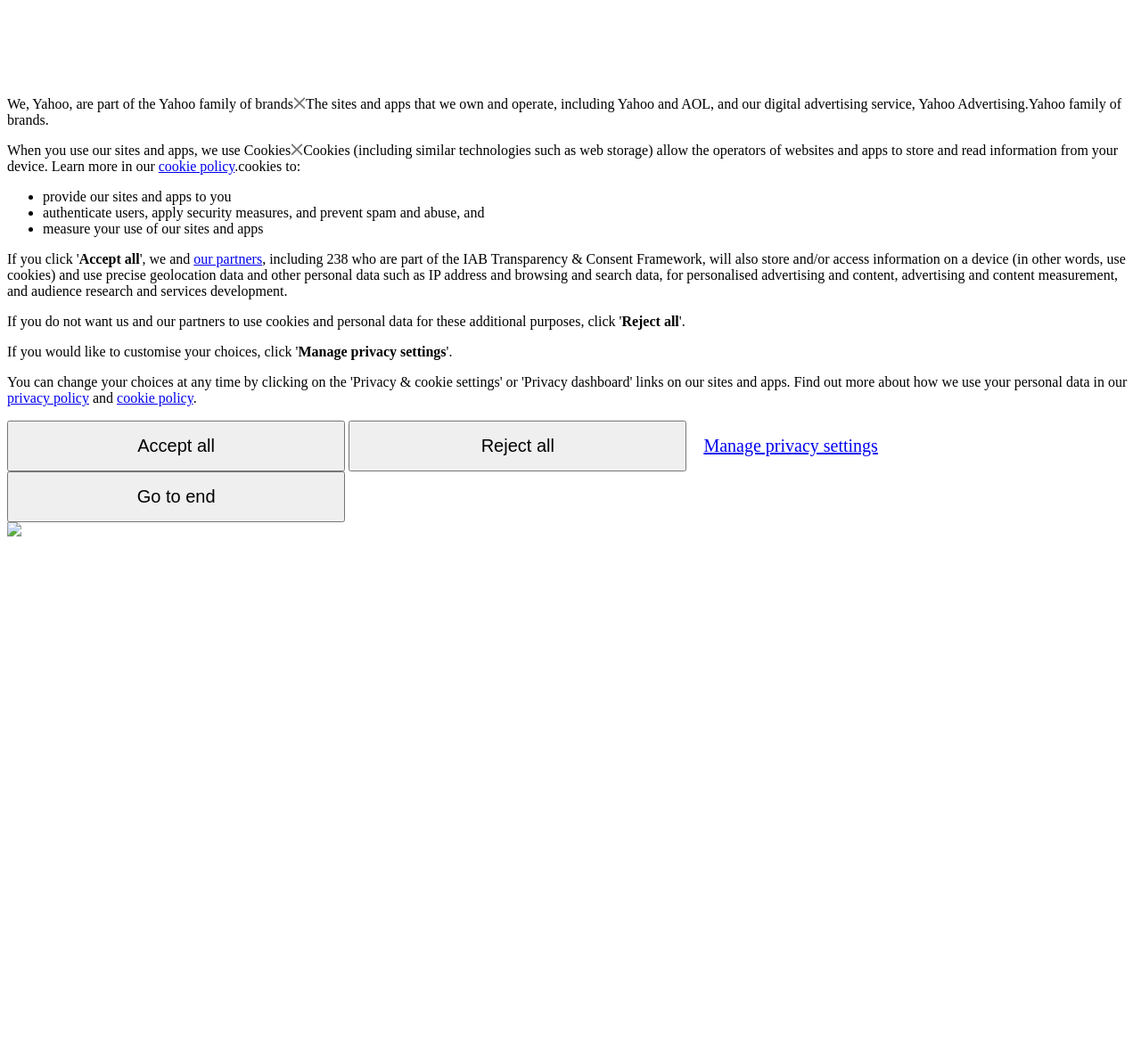What type of data is used for personalized advertising?
Please answer the question with a detailed response using the information from the screenshot.

The webpage mentions that the website and its partners use precise geolocation data, IP address, and browsing and search data for personalized advertising and content measurement.